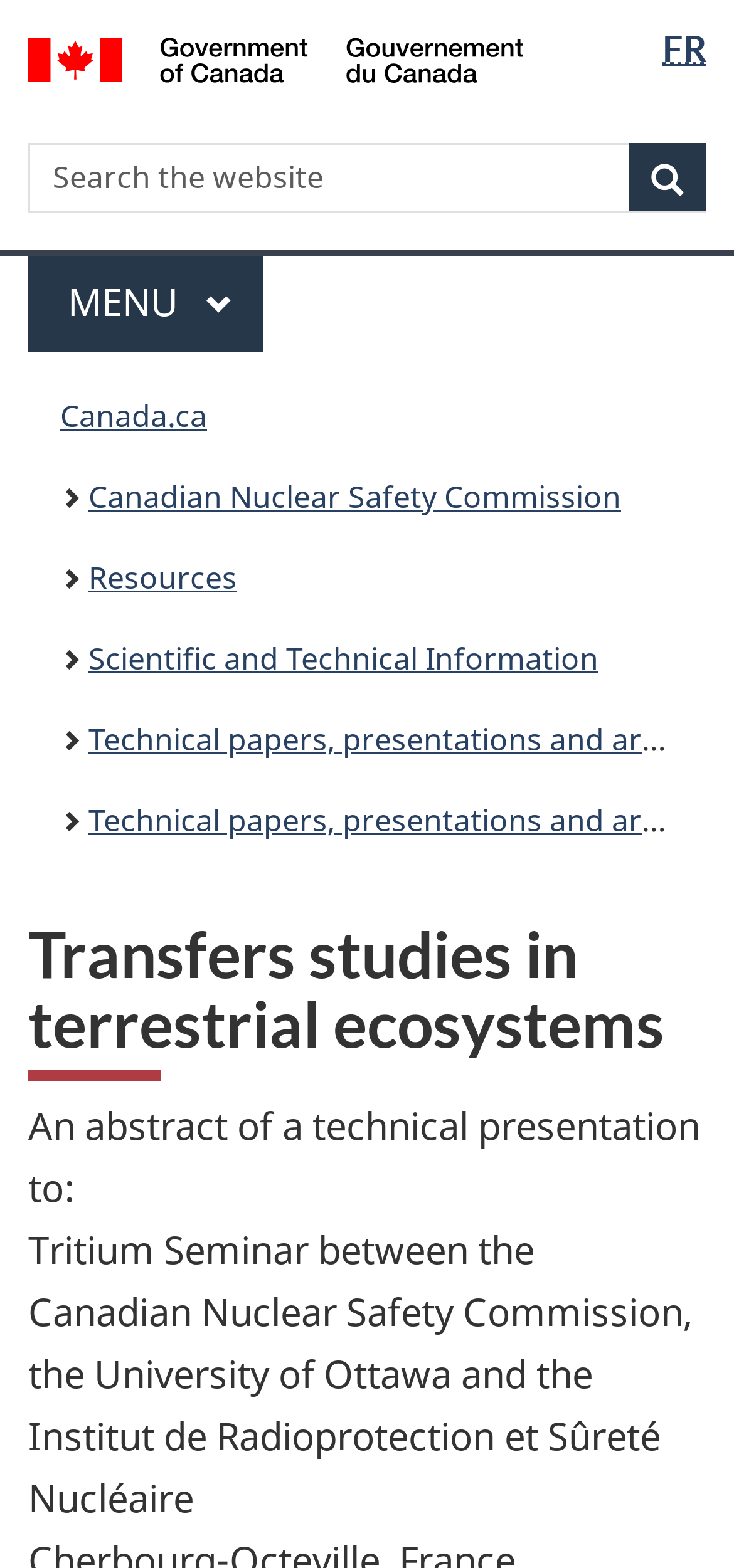Show the bounding box coordinates for the element that needs to be clicked to execute the following instruction: "Switch to basic HTML version". Provide the coordinates in the form of four float numbers between 0 and 1, i.e., [left, top, right, bottom].

[0.5, 0.012, 0.526, 0.024]